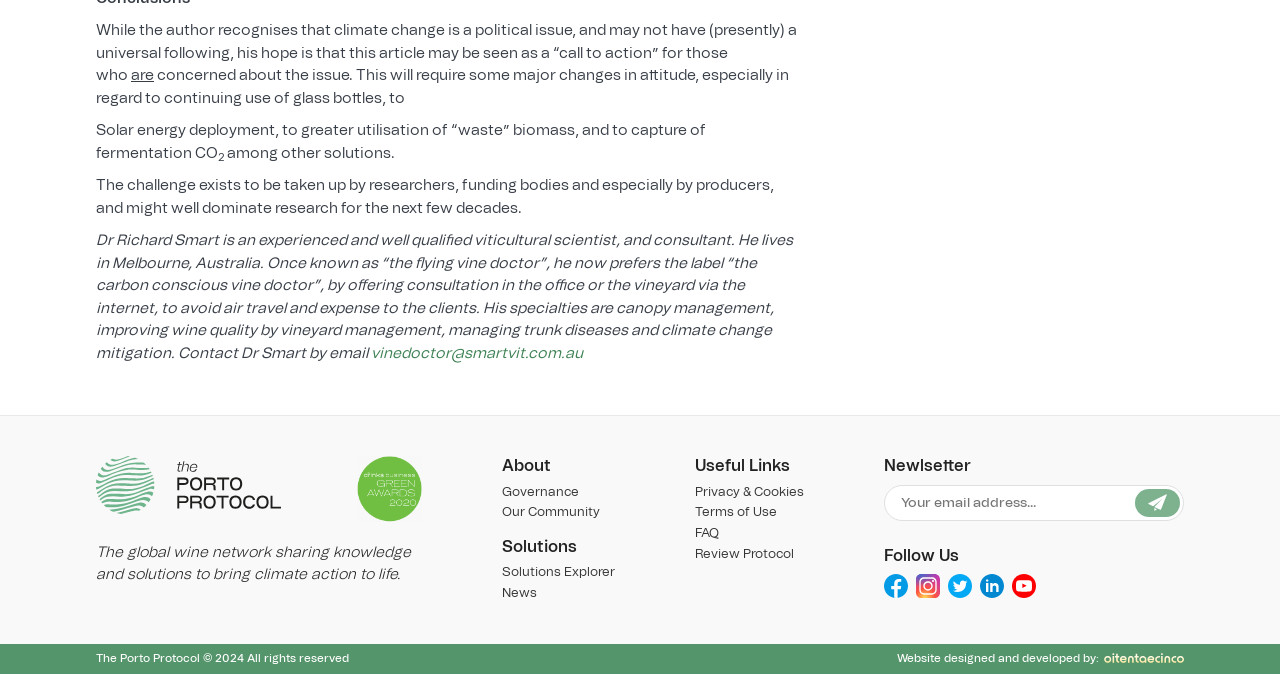What is the email address to contact Dr. Smart? Refer to the image and provide a one-word or short phrase answer.

vinedoctor@smartvit.com.au